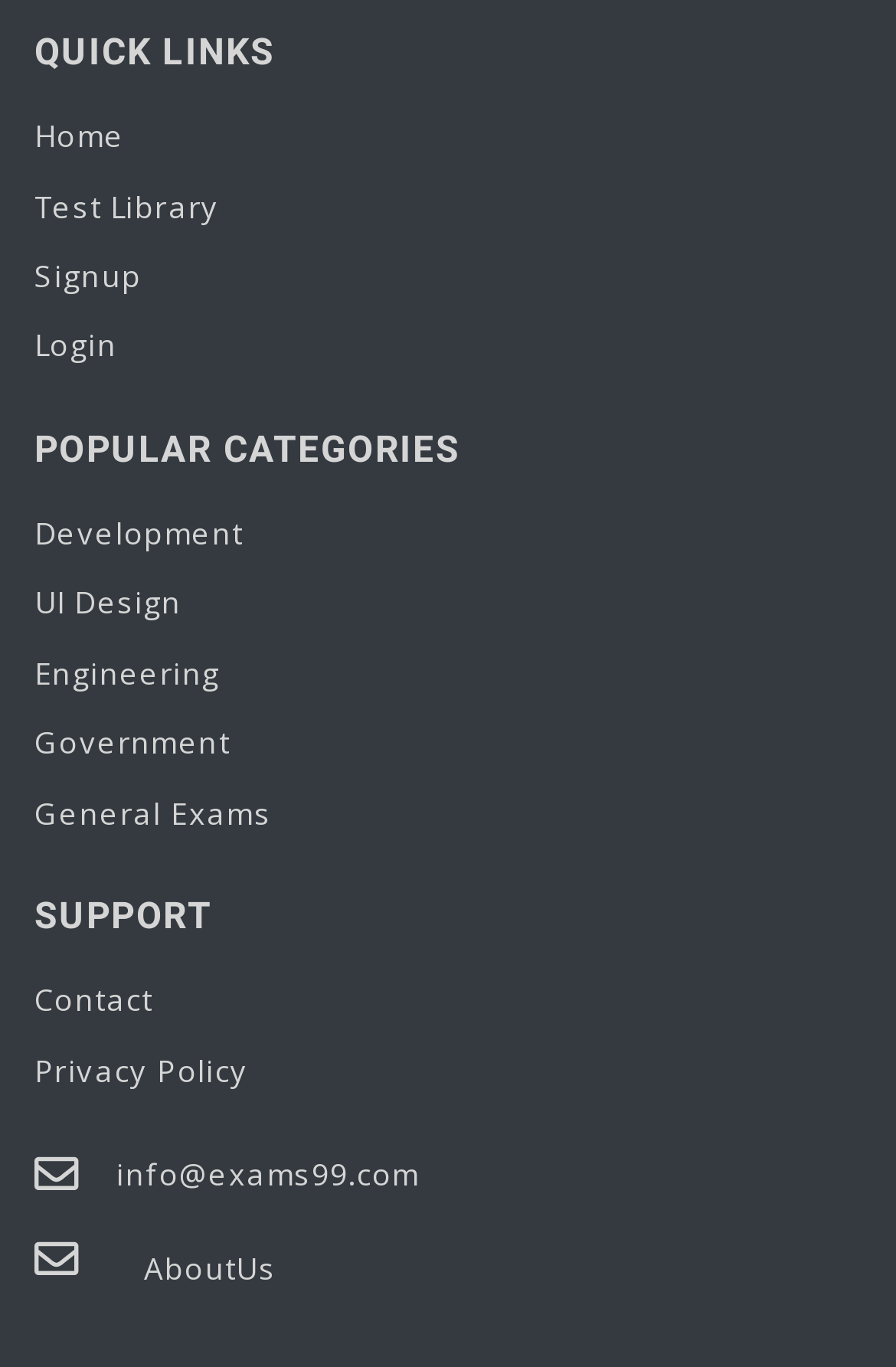Please identify the bounding box coordinates of the element that needs to be clicked to perform the following instruction: "browse test library".

[0.038, 0.126, 0.962, 0.177]